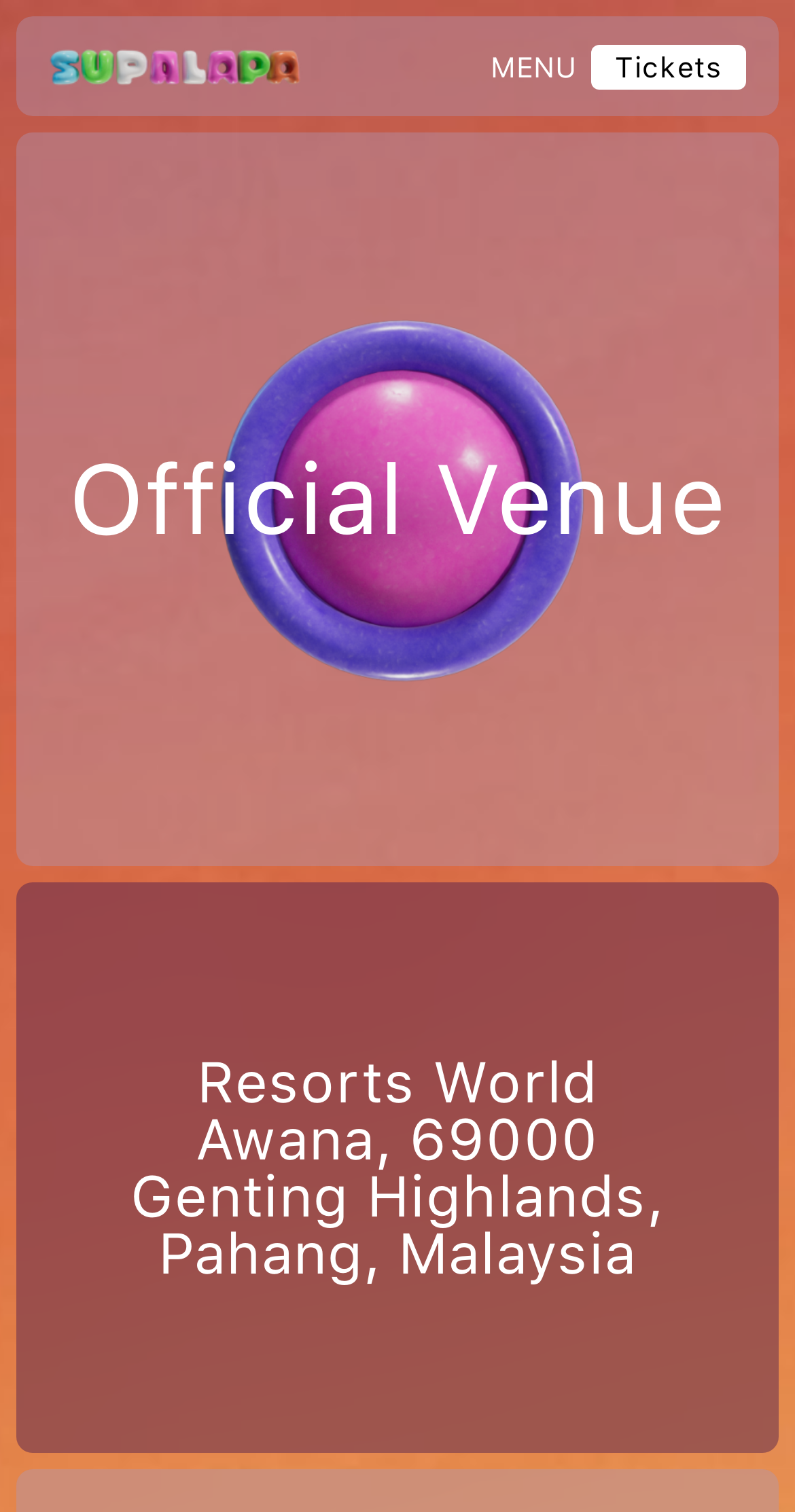Based on the visual content of the image, answer the question thoroughly: Where is the festival located?

The location of the festival can be found by looking at the StaticText element 'Resorts World Awana, 69000 Genting Highlands, Pahang, Malaysia' which provides the address of the festival venue.